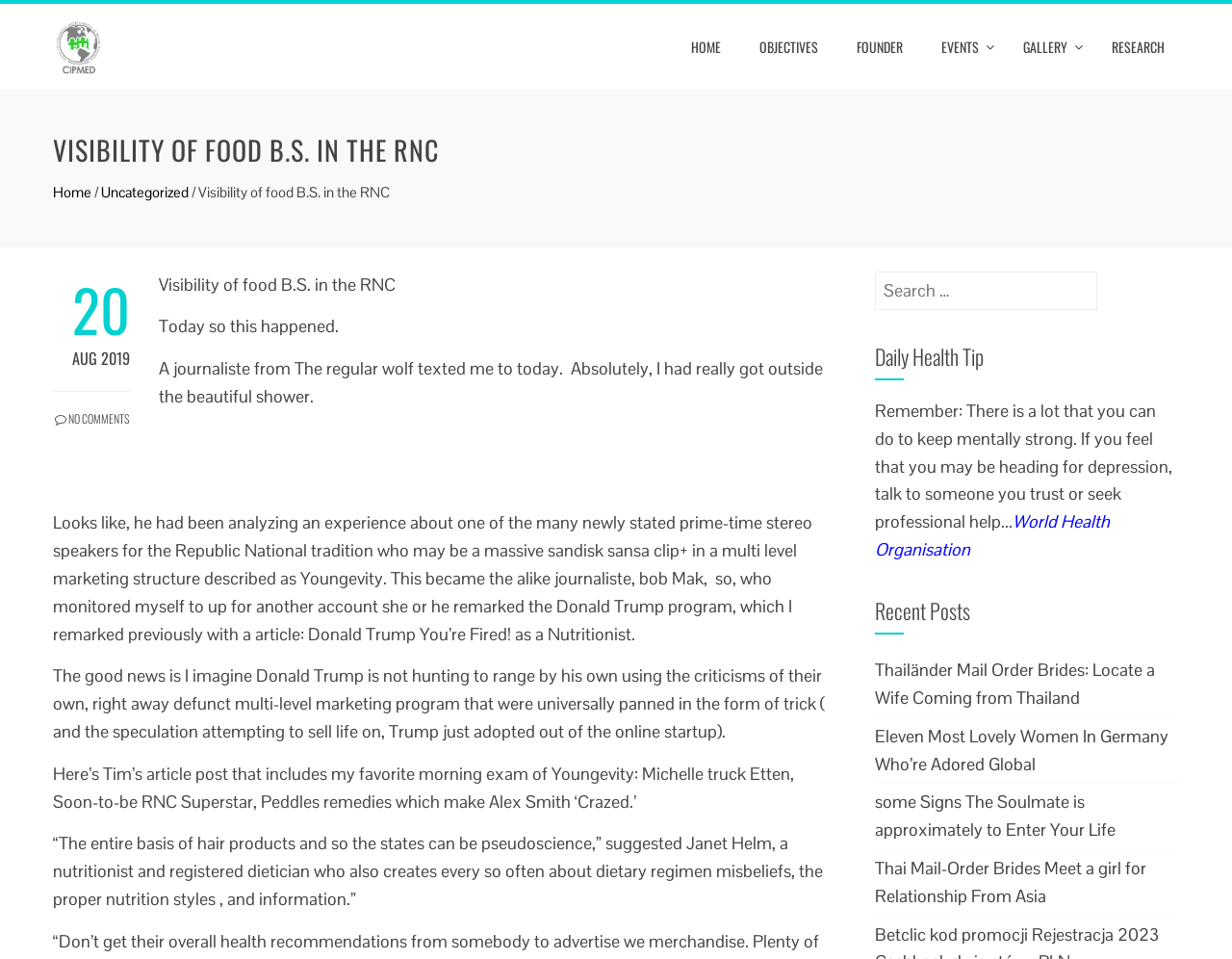Given the description: "No Comments", determine the bounding box coordinates of the UI element. The coordinates should be formatted as four float numbers between 0 and 1, [left, top, right, bottom].

[0.043, 0.407, 0.105, 0.445]